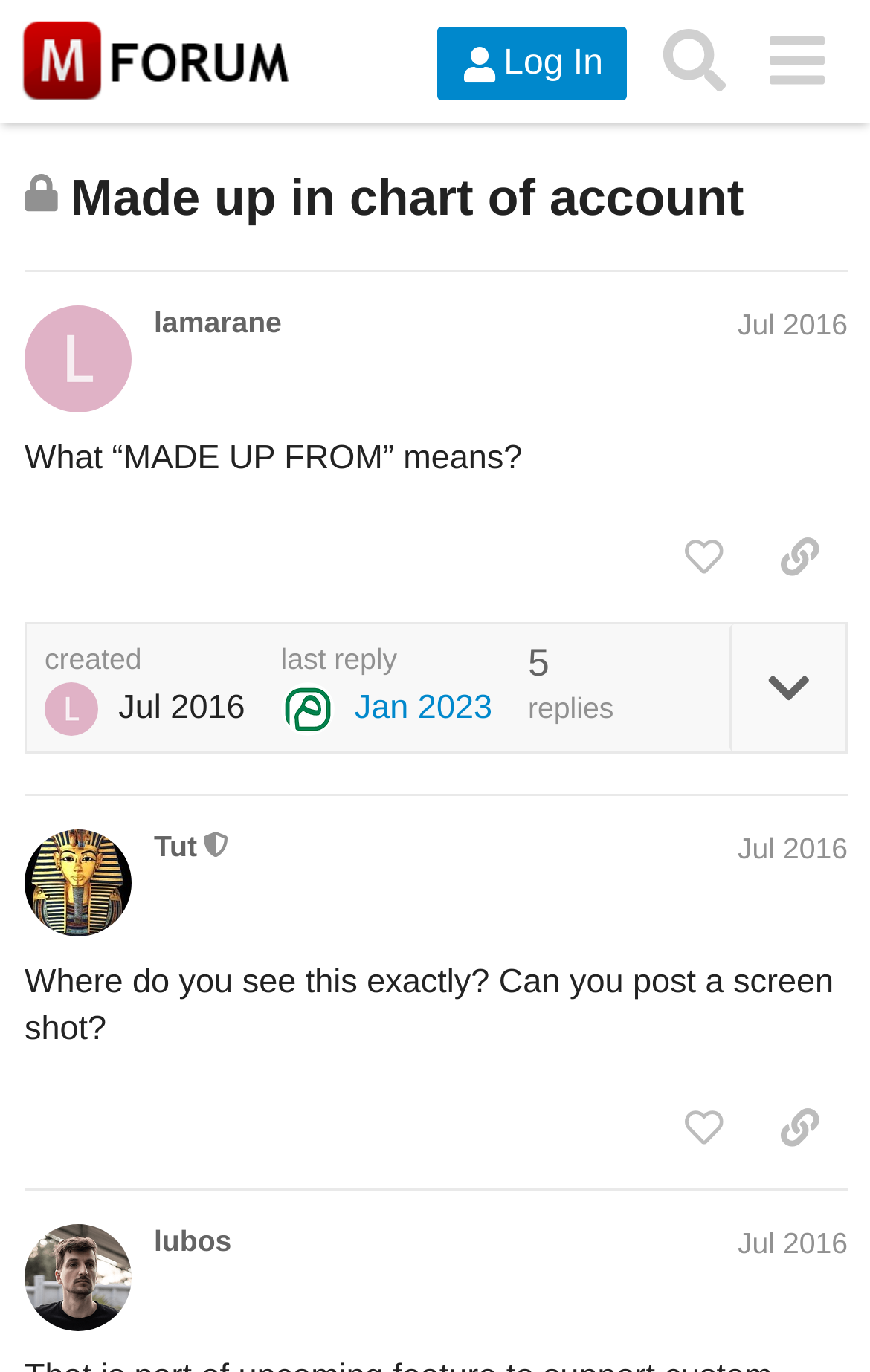What is the role of user 'Tut'?
Please give a detailed answer to the question using the information shown in the image.

I looked at the second post and found the generic text 'This user is a moderator' which is the role of user 'Tut'.